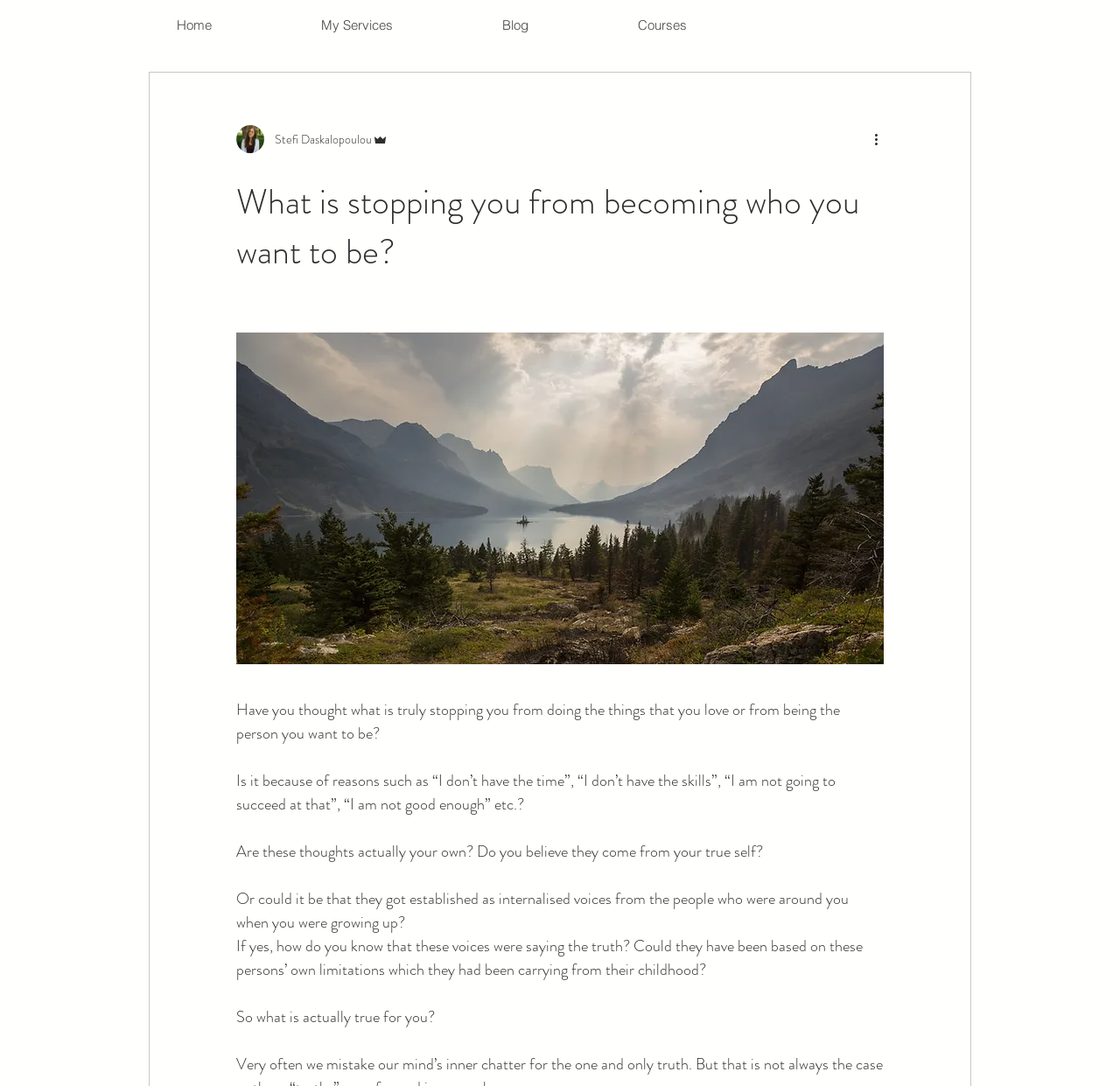Provide a single word or phrase answer to the question: 
How many links are in the navigation menu?

4